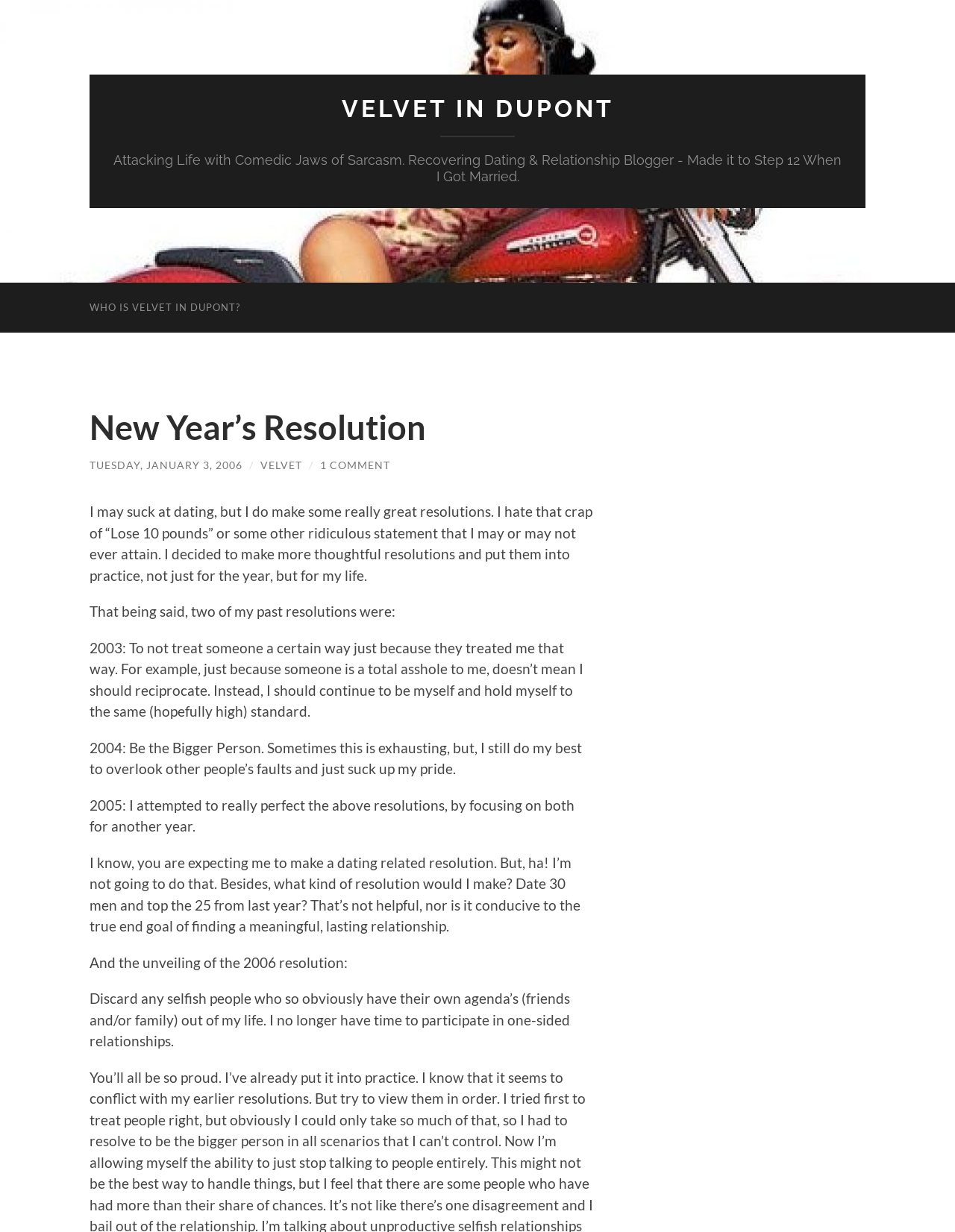Based on the element description "Who is Velvet in Dupont?", predict the bounding box coordinates of the UI element.

[0.078, 0.229, 0.267, 0.27]